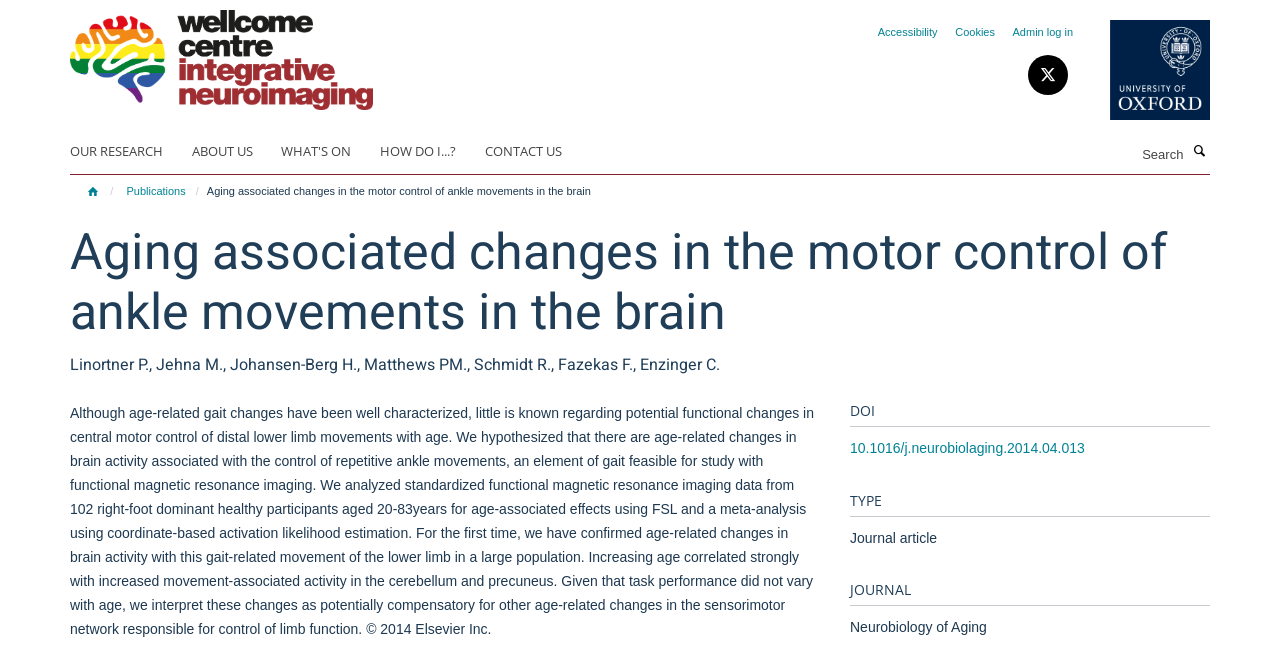Please determine the bounding box coordinates of the area that needs to be clicked to complete this task: 'Search for a keyword'. The coordinates must be four float numbers between 0 and 1, formatted as [left, top, right, bottom].

[0.816, 0.213, 0.929, 0.255]